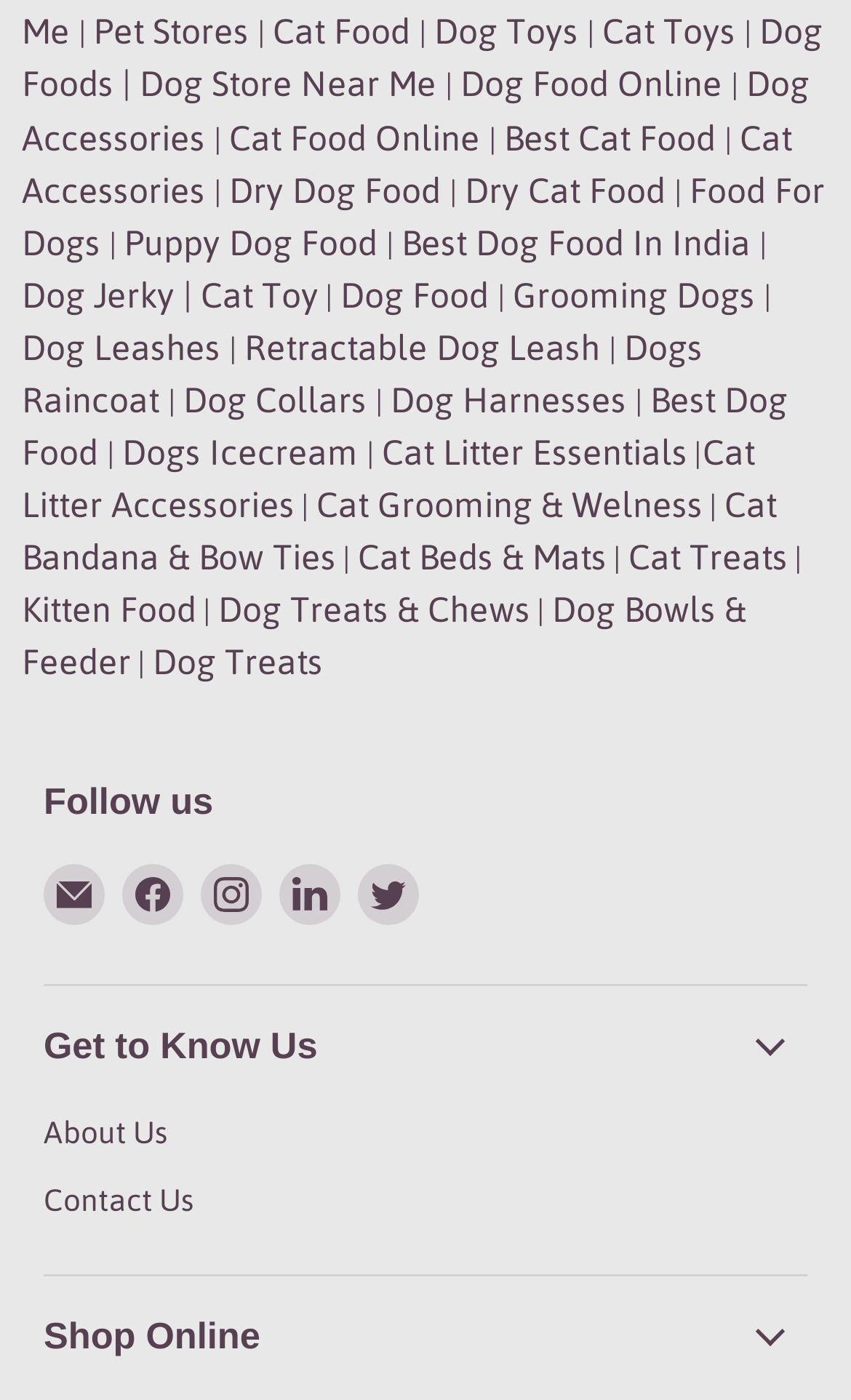Locate the bounding box coordinates of the element I should click to achieve the following instruction: "Click on Pet Stores".

[0.11, 0.008, 0.303, 0.036]